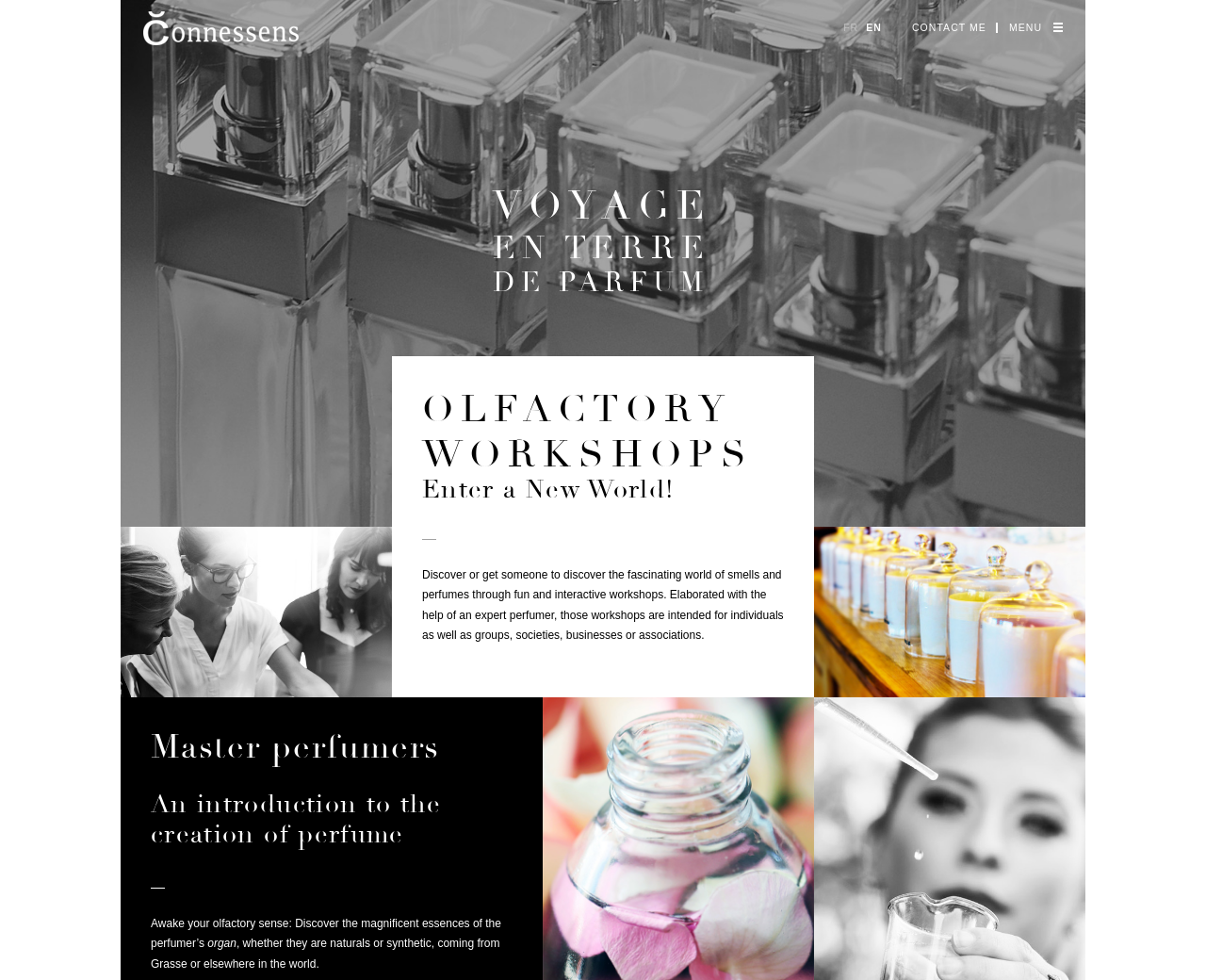Give a detailed account of the webpage.

The webpage is about "Our Workshops" and appears to be related to perfumery and olfactory experiences. At the top right corner, there are three links: "FR", "EN", and "CONTACT ME". Next to these links, there is a "MENU" static text.

Below the top section, there is a prominent link "VOYAGE EN TERRE DE PARFUM" (Voyage to the Land of Perfume) that takes up a significant portion of the screen. 

Underneath this link, there is a section with the title "OLFACTORY WORKSHOPS" and a subtitle "Enter a New World!". This section describes the workshops, stating that they are designed to introduce individuals and groups to the fascinating world of smells and perfumes through fun and interactive experiences, guided by an expert perfumer.

On the left side of the page, there are three static texts: "Master perfumers", "An introduction to the creation of perfume", and "Awake your olfactory sense: Discover the magnificent essences of the perfumer’s organ". The last text is followed by a continuation phrase ", whether they are naturals or synthetic, coming from Grasse or elsewhere in the world."